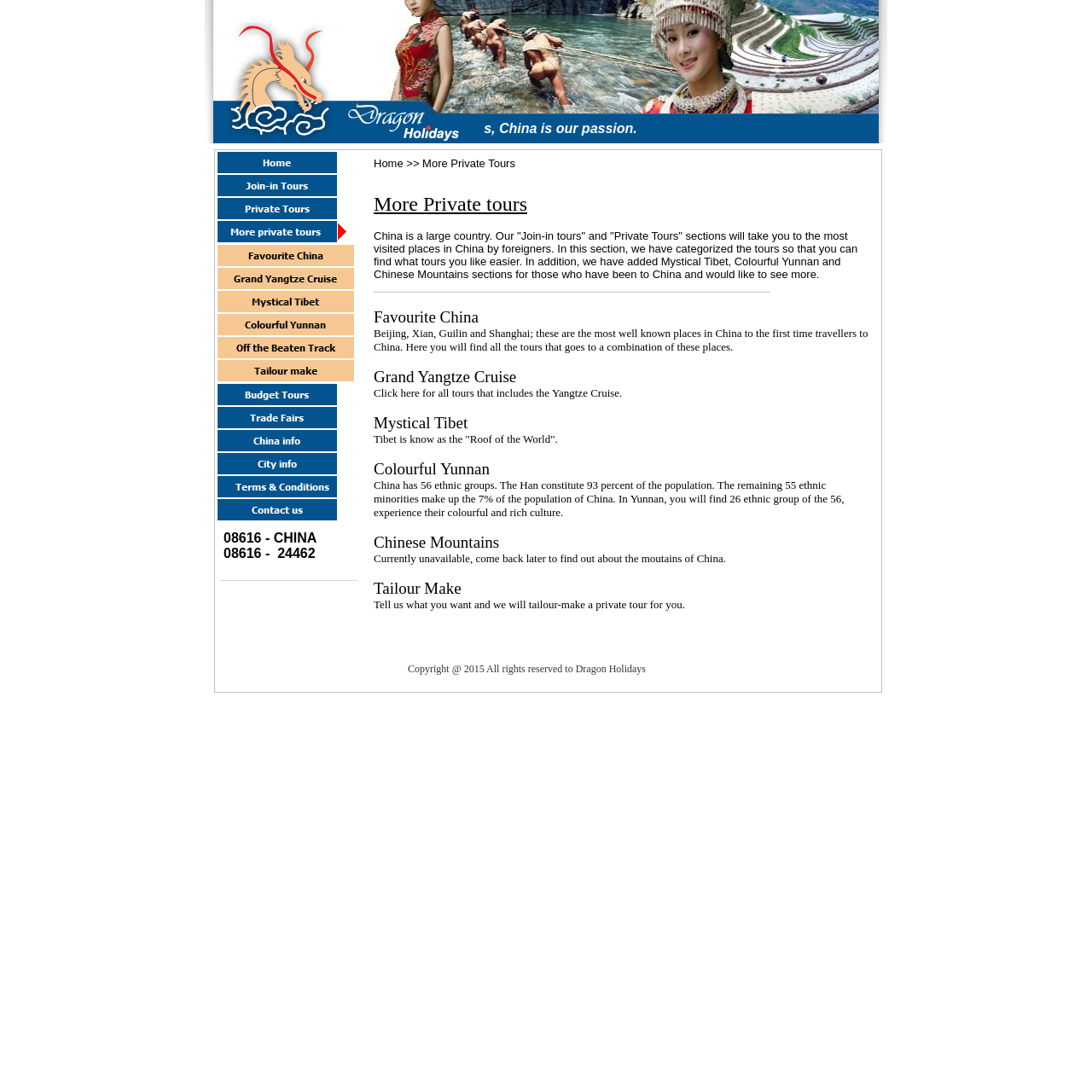Identify the bounding box coordinates of the clickable region necessary to fulfill the following instruction: "Click on Home". The bounding box coordinates should be four float numbers between 0 and 1, i.e., [left, top, right, bottom].

[0.342, 0.144, 0.369, 0.155]